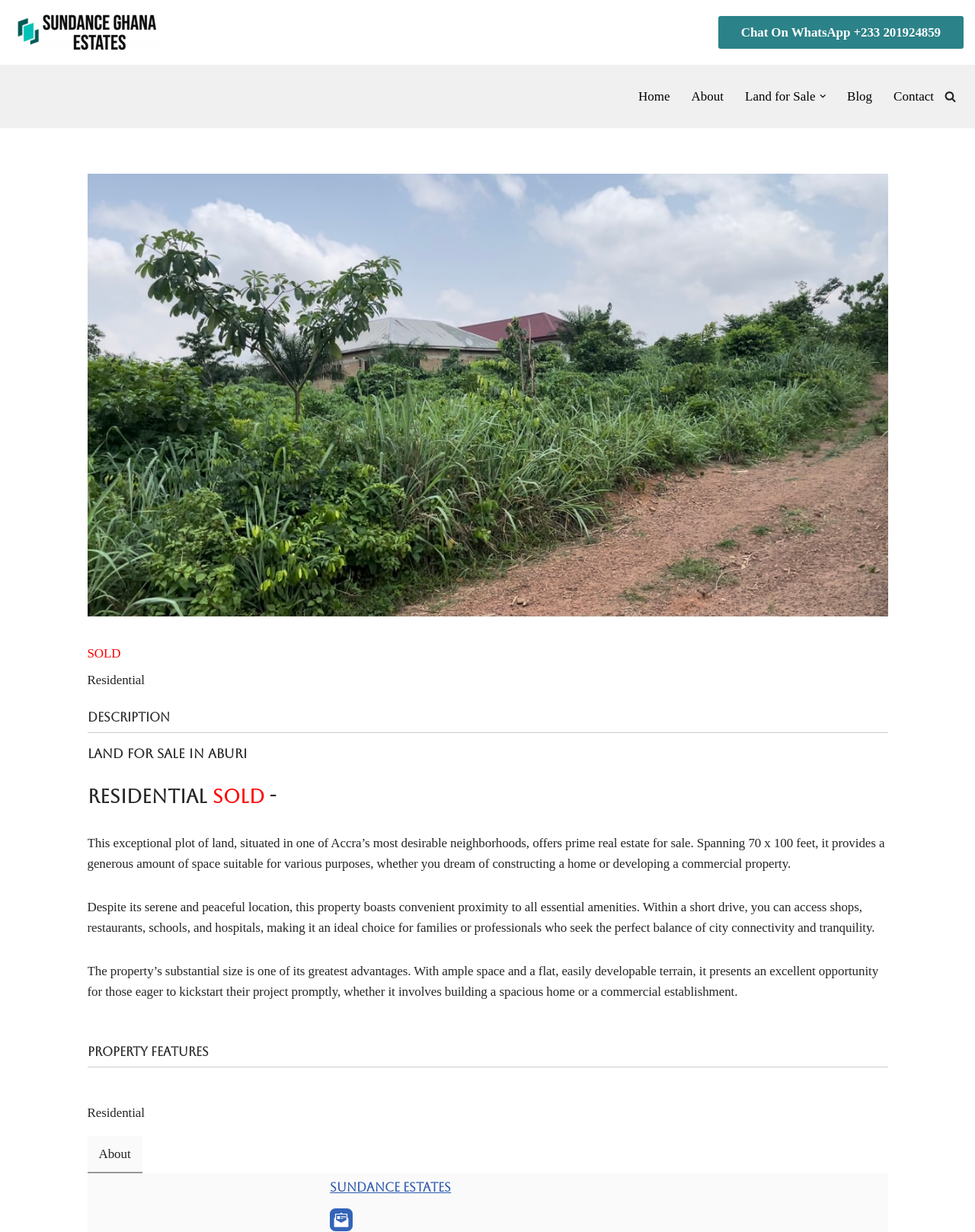What is the size of the plot of land?
Your answer should be a single word or phrase derived from the screenshot.

70 x 100 feet